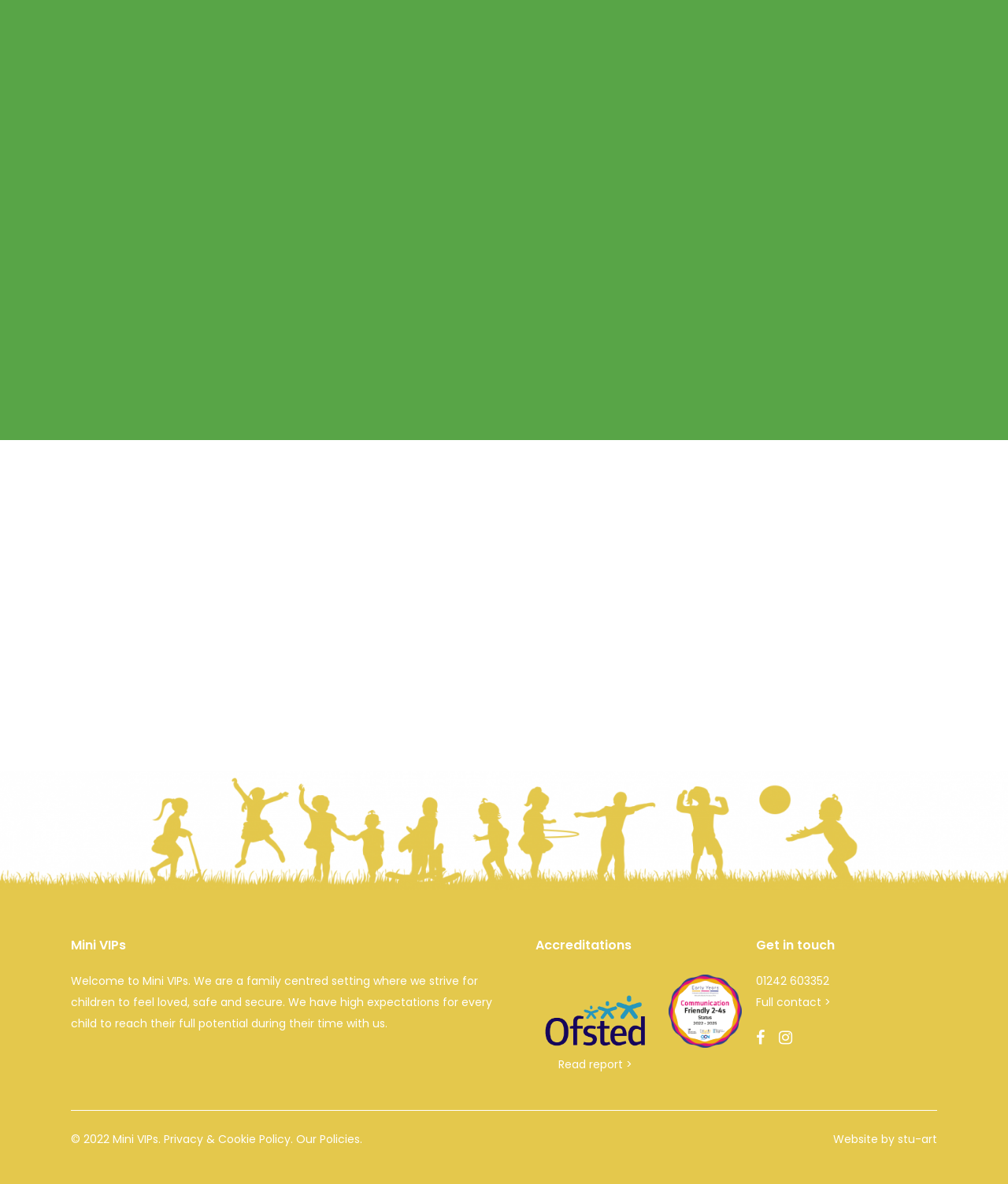What is the operating schedule of Mini VIPs?
Respond to the question with a well-detailed and thorough answer.

The operating schedule of Mini VIPs can be found in the text, which states that 'Mini VIPs is open Monday to Friday from 7.30am to 6pm, closing only on Bank Holidays and for Christmas'.